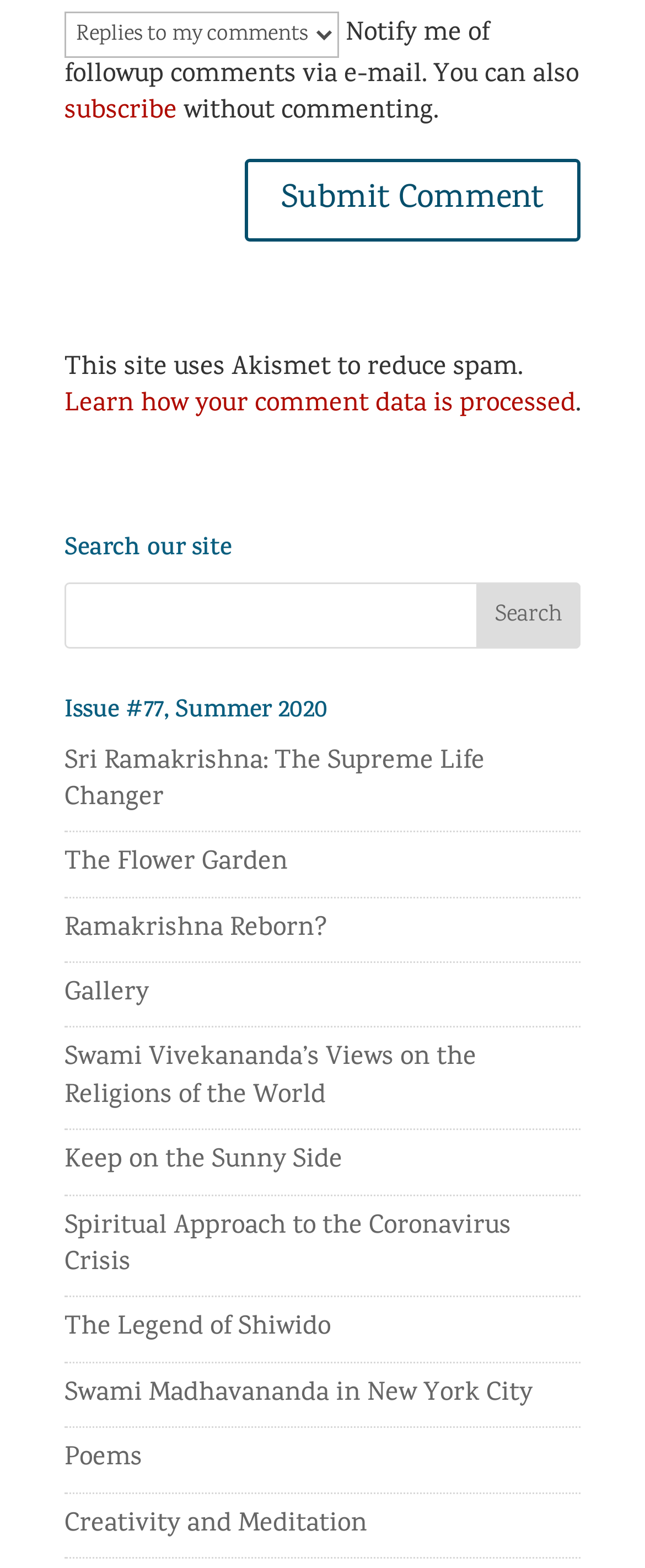Select the bounding box coordinates of the element I need to click to carry out the following instruction: "Search the site".

[0.74, 0.371, 0.9, 0.413]